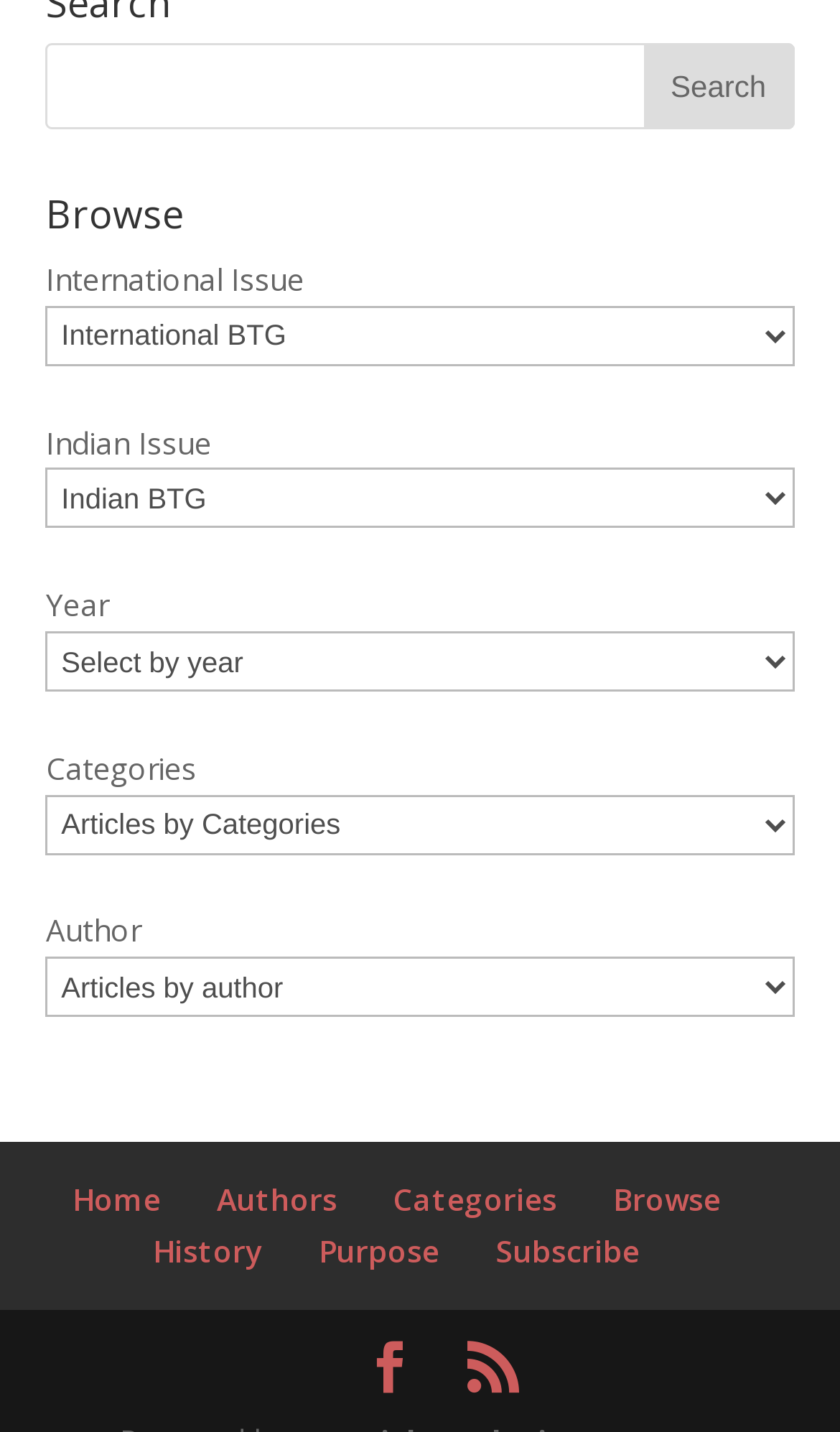Locate the bounding box coordinates of the element to click to perform the following action: 'Go to the shop page'. The coordinates should be given as four float values between 0 and 1, in the form of [left, top, right, bottom].

None